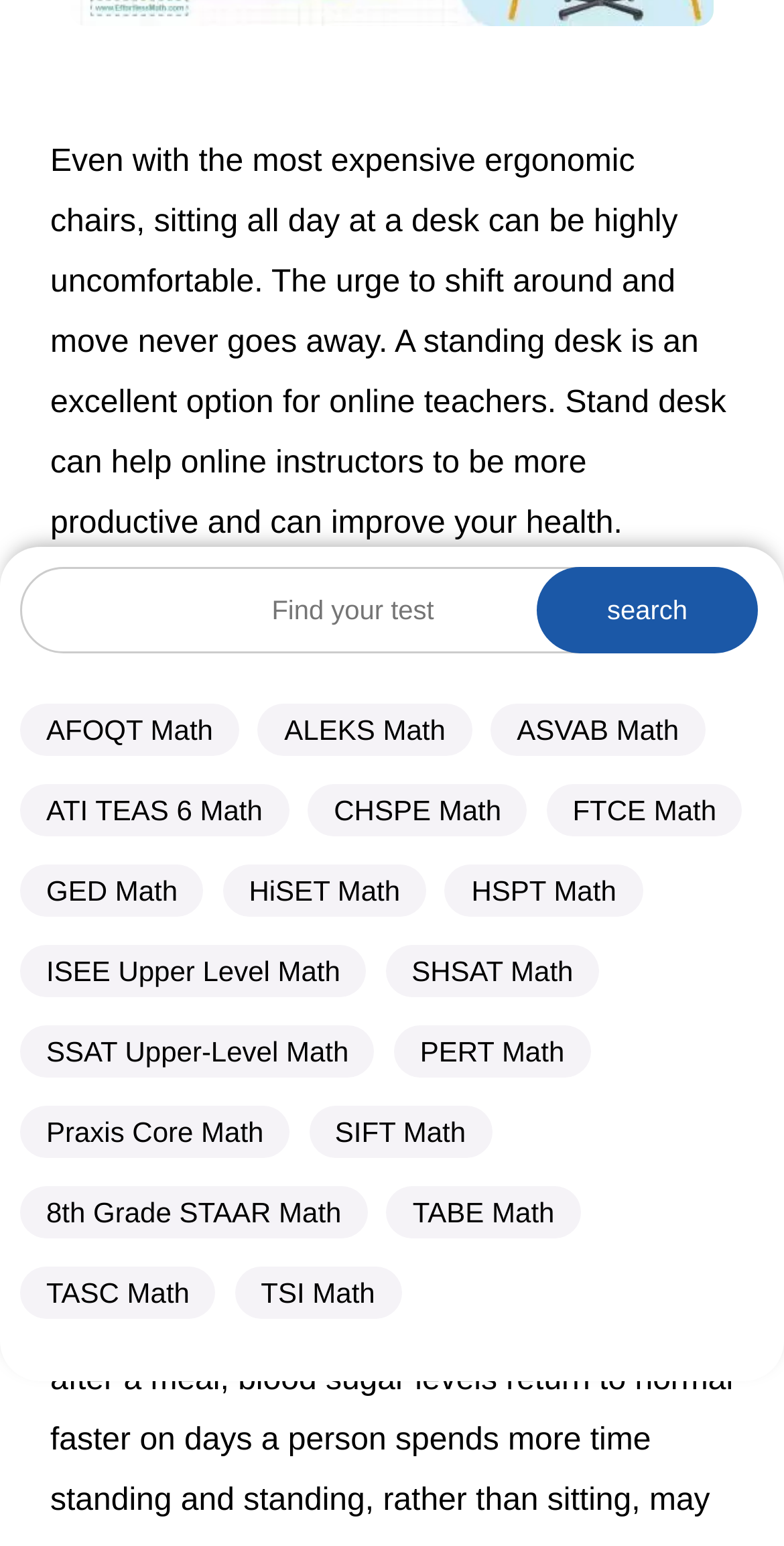Bounding box coordinates are to be given in the format (top-left x, top-left y, bottom-right x, bottom-right y). All values must be floating point numbers between 0 and 1. Provide the bounding box coordinate for the UI element described as: SHSAT Math

[0.492, 0.611, 0.765, 0.645]